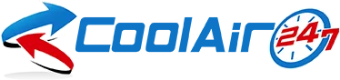Elaborate on all the key elements and details present in the image.

The image features the logo of CoolAir 24/7, a company specializing in air conditioning solutions. The design prominently showcases the name "CoolAir" in bold blue letters, accompanied by a dynamic clock element and stylized arrows in red and black, symbolizing efficiency and prompt service. This brand identity emphasizes their commitment to providing round-the-clock air conditioning services, catering to both residential and commercial needs. The logo reflects professionalism and reliability, making it an effective representation of the company's values in the HVAC industry.